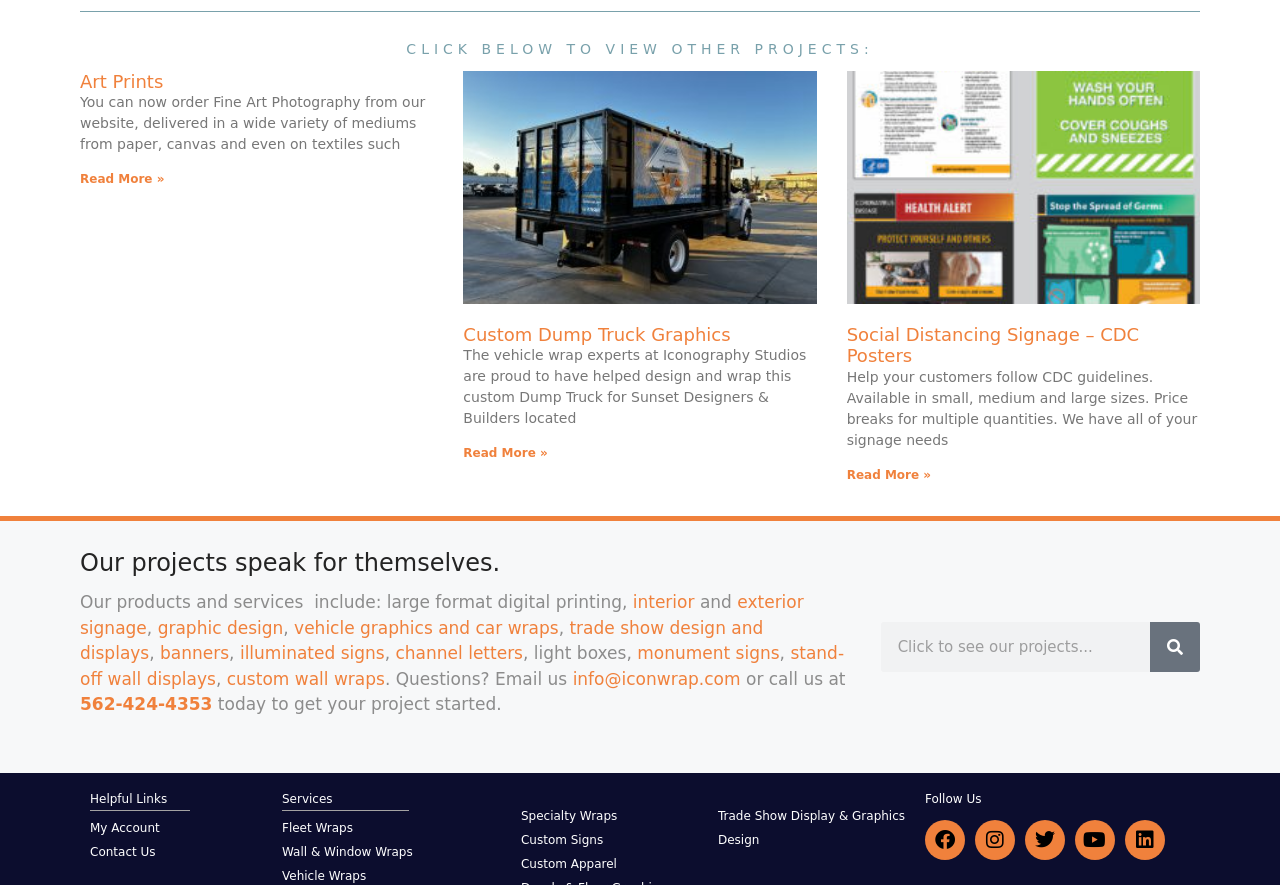Based on the image, give a detailed response to the question: What is the phone number provided on this webpage?

By scrolling down to the bottom of the webpage, I found the contact information section, which includes a phone number. The phone number provided is 562-424-4353.